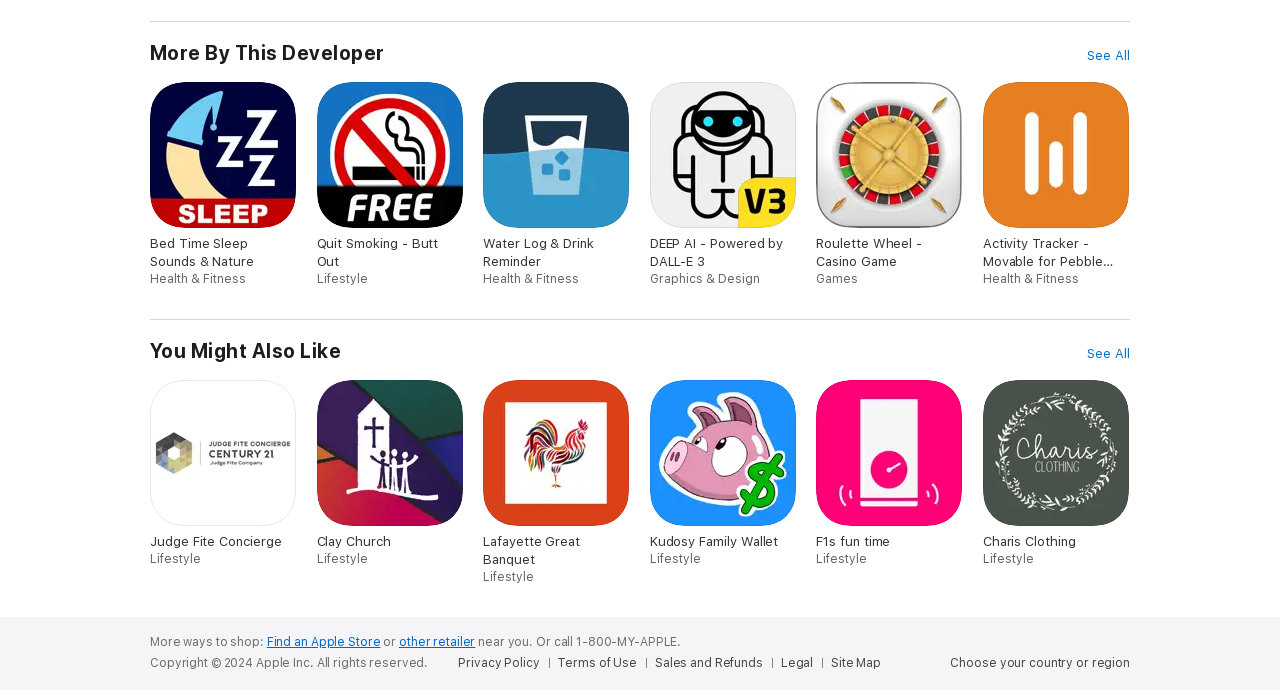Please give a succinct answer to the question in one word or phrase:
What is the purpose of the section starting with 'More ways to shop:'?

To provide shopping options